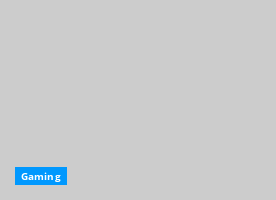Using the information shown in the image, answer the question with as much detail as possible: What is the purpose of the 'Gaming' link?

The caption implies that the 'Gaming' link serves as a gateway for users to explore various gaming-related articles and resources, enhancing user experience by categorizing content for easy navigation.